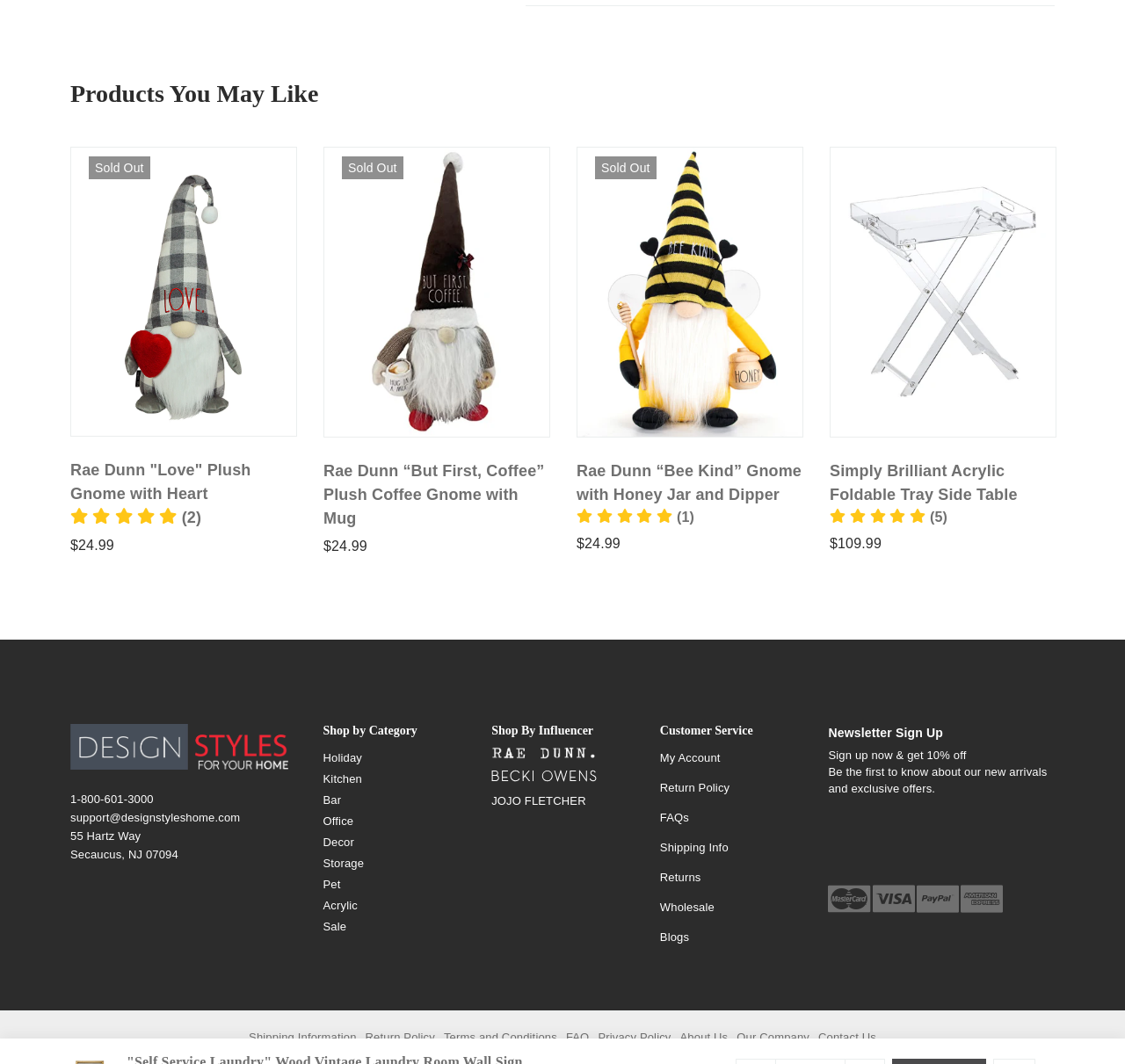What is the name of the product with the price $24.99?
Look at the screenshot and respond with one word or a short phrase.

Rae Dunn